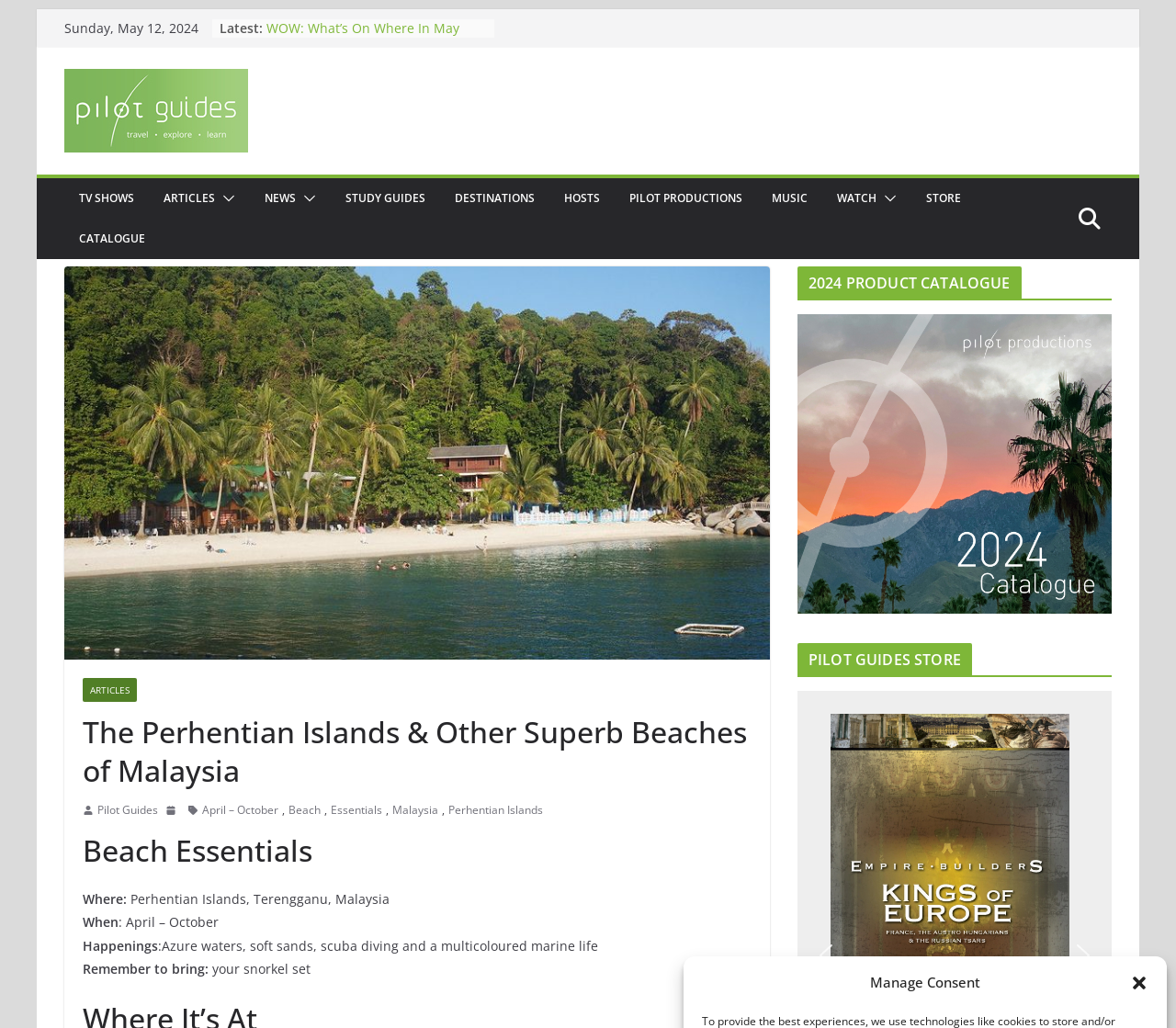Deliver a detailed narrative of the webpage's visual and textual elements.

This webpage is about Pilot Guides, a travel and documentary production company. At the top, there is a button to close a dialogue box and a link to skip to the content. Below that, there is a date "Sunday, May 12, 2024" and a list of latest news articles with bullet points, including "Saint Peter’s Basilica", "WOW: What’s On Where In May", and "The Story of—- The Olive".

On the left side, there is a menu with links to different sections of the website, including "TV SHOWS", "ARTICLES", "NEWS", "STUDY GUIDES", "DESTINATIONS", "HOSTS", "PILOT PRODUCTIONS", "MUSIC", "WATCH", and "STORE". Each link has an accompanying image.

In the main content area, there is a header "The Perhentian Islands & Other Superb Beaches of Malaysia" with an image below it. The article discusses the Perhentian Islands, a beach destination in Malaysia, with details on when to visit, what to do, and what to bring. There are also links to related articles and a catalogue.

On the right side, there is a complementary section with a heading "2024 PRODUCT CATALOGUE" and a figure below it. Below that, there is a heading "PILOT GUIDES STORE" with a list of products, including "The WW2 Battle of Crete". At the bottom, there are buttons to navigate to the previous and next pages.

Overall, the webpage is well-organized and easy to navigate, with clear headings and concise text. The use of images and links adds visual interest and makes it easy to explore different sections of the website.